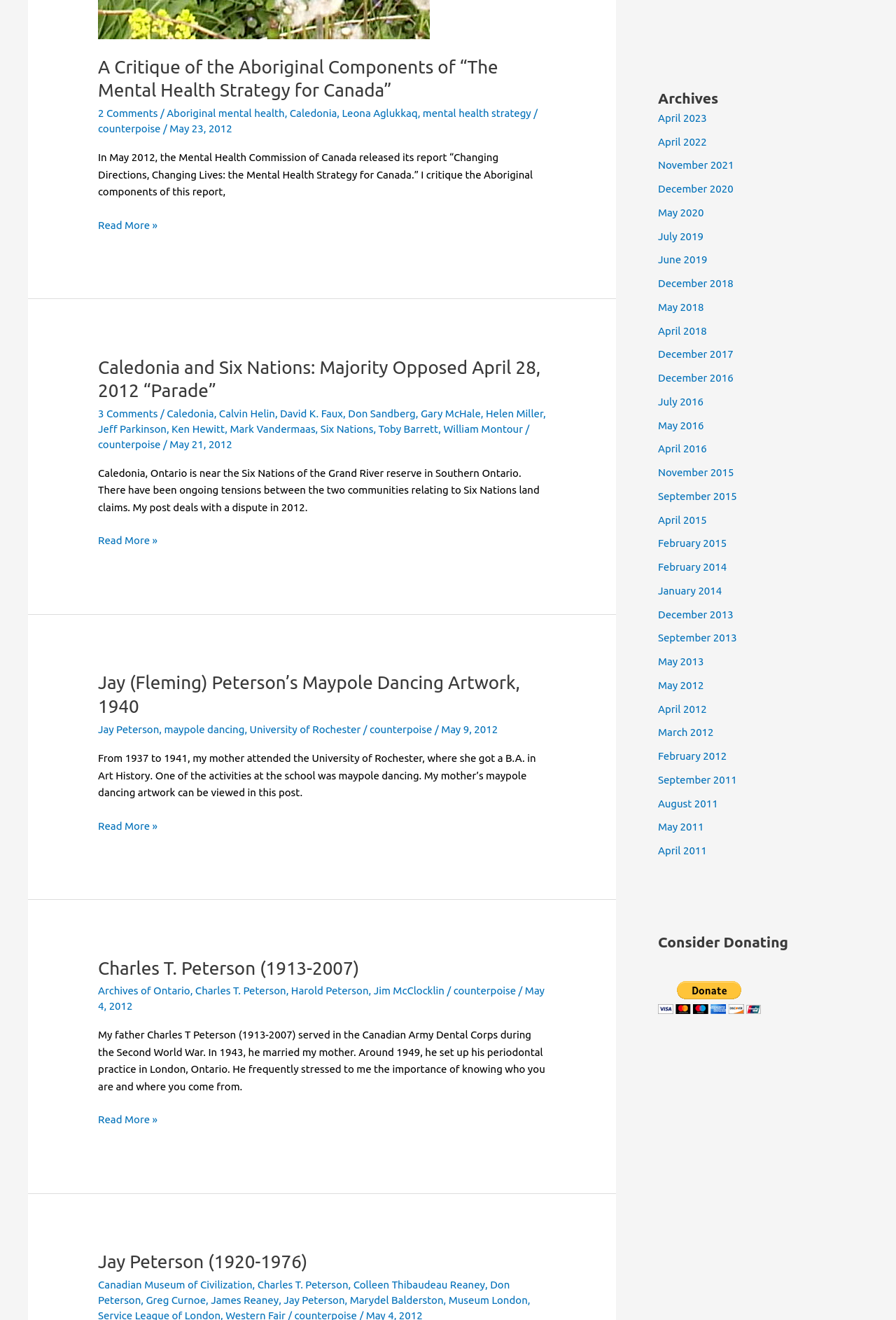Identify the bounding box of the UI component described as: "William Montour".

[0.495, 0.32, 0.584, 0.329]